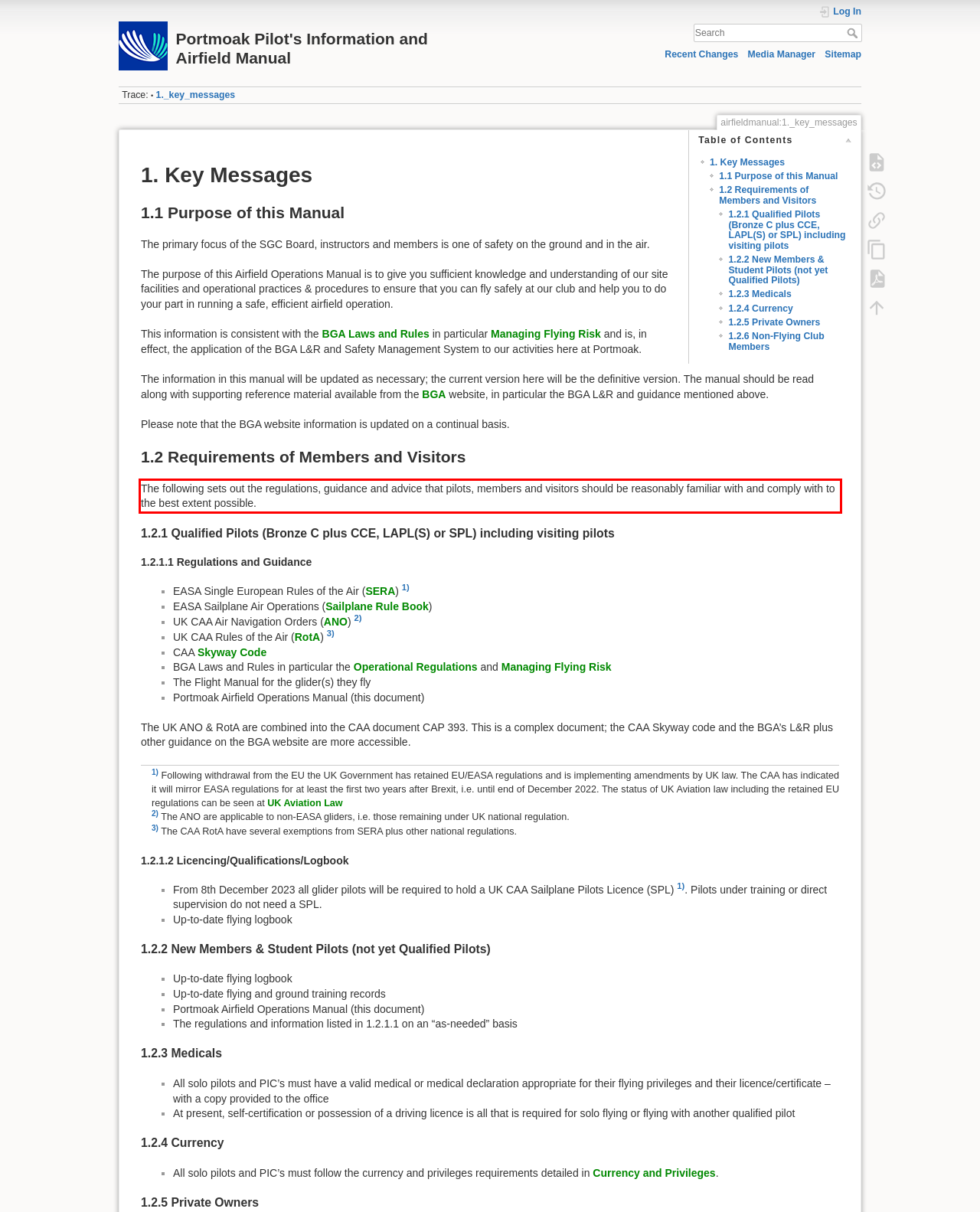Inspect the webpage screenshot that has a red bounding box and use OCR technology to read and display the text inside the red bounding box.

The following sets out the regulations, guidance and advice that pilots, members and visitors should be reasonably familiar with and comply with to the best extent possible.